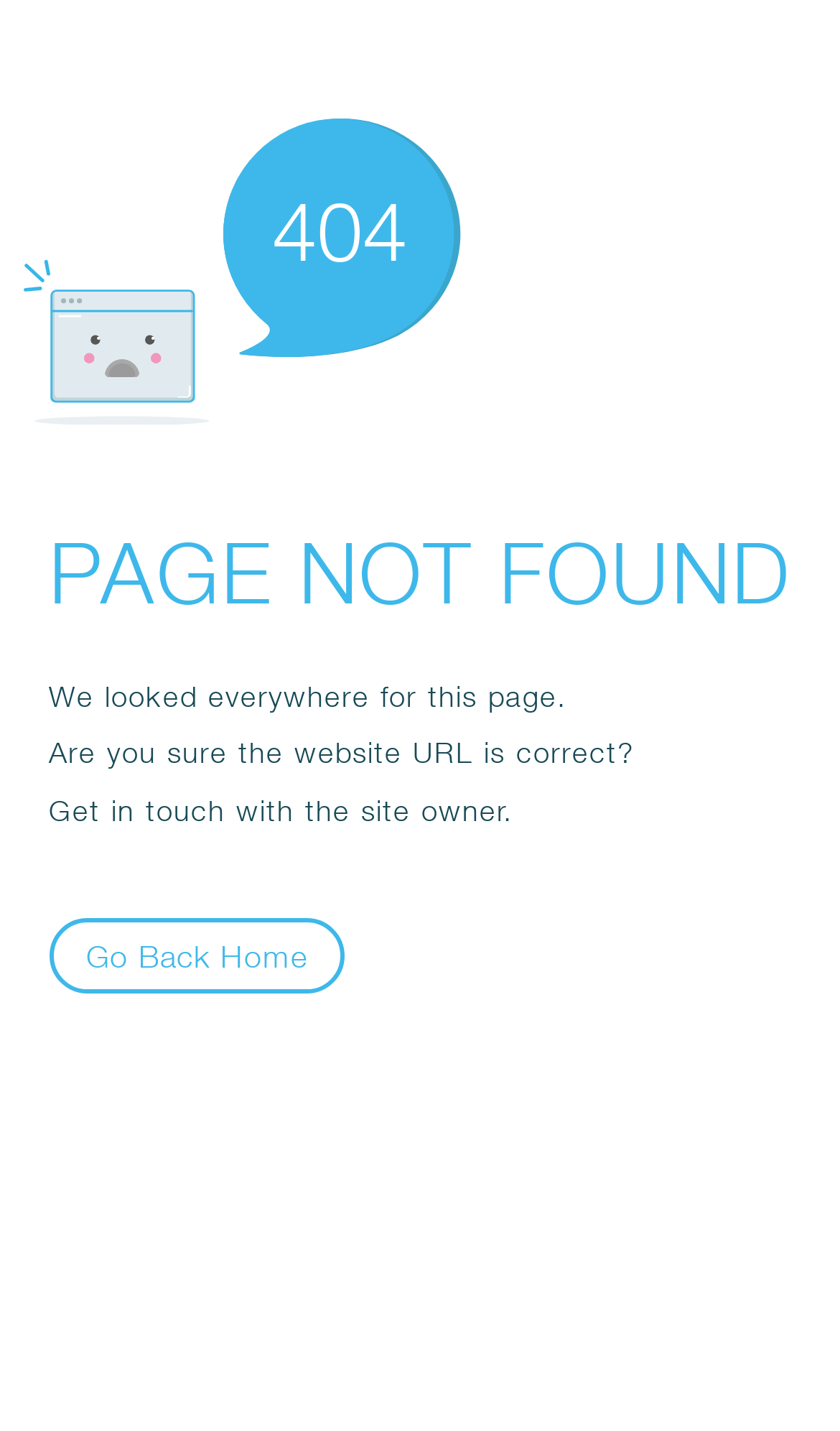What is the error code displayed?
Look at the webpage screenshot and answer the question with a detailed explanation.

The error code is displayed prominently on the webpage, and it is a static text element with the value '404'.